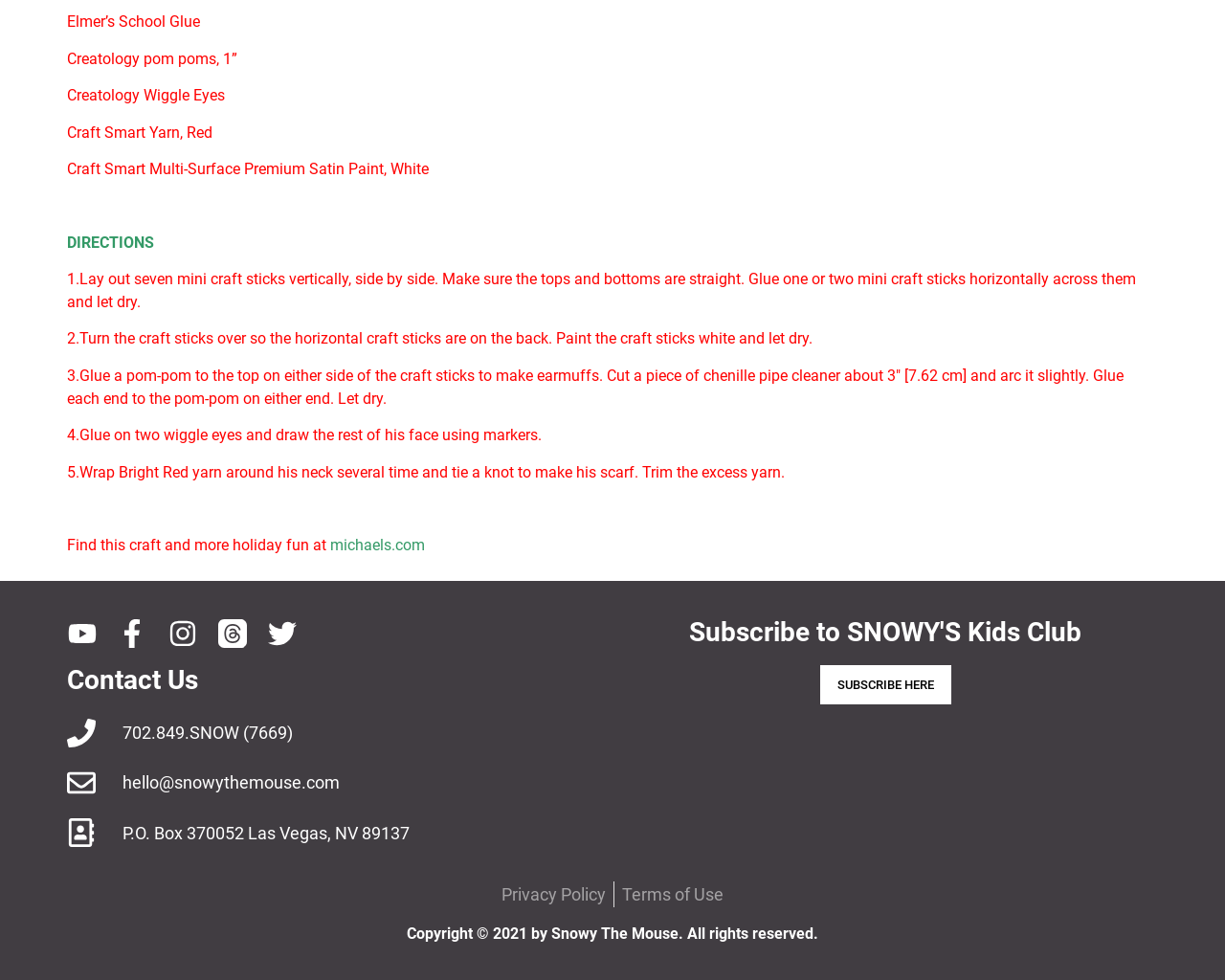Identify the bounding box of the HTML element described here: "SUBSCRIBE HERE". Provide the coordinates as four float numbers between 0 and 1: [left, top, right, bottom].

[0.669, 0.679, 0.776, 0.719]